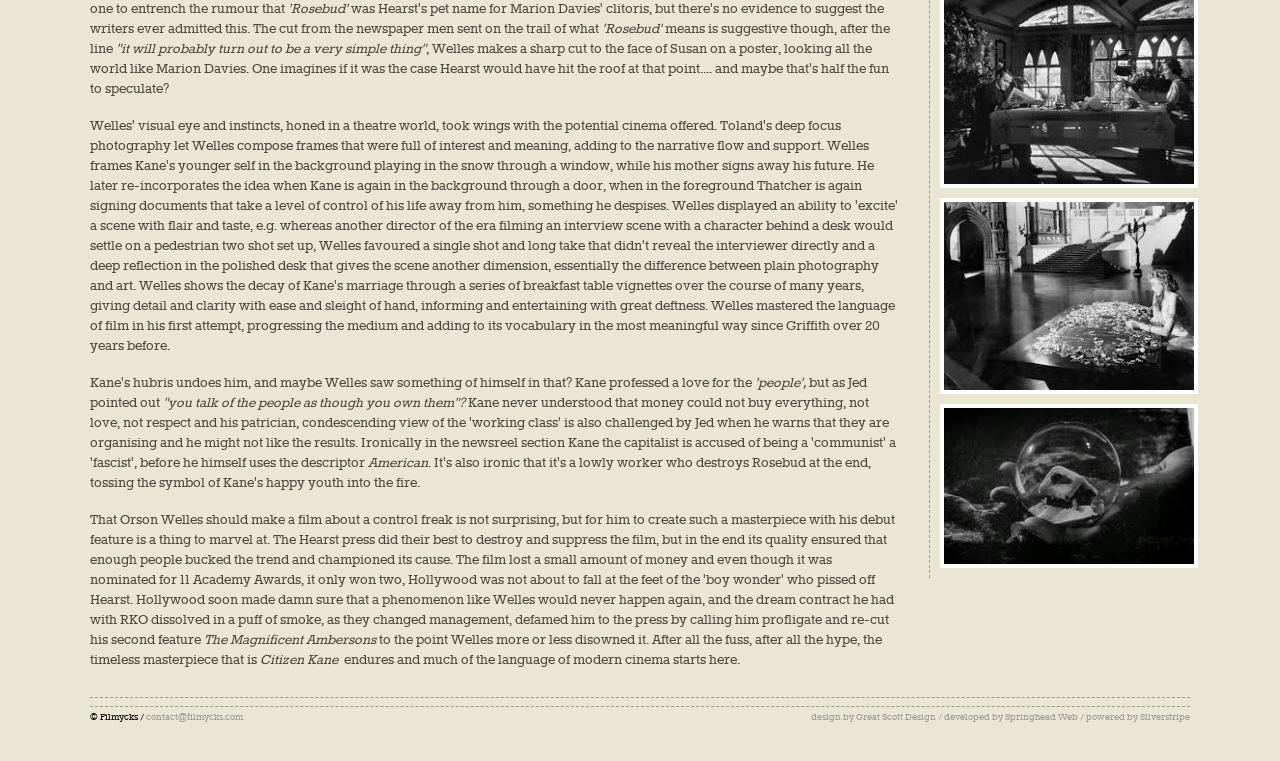What is the name of the design company?
Using the image, provide a concise answer in one word or a short phrase.

Great Scott Design